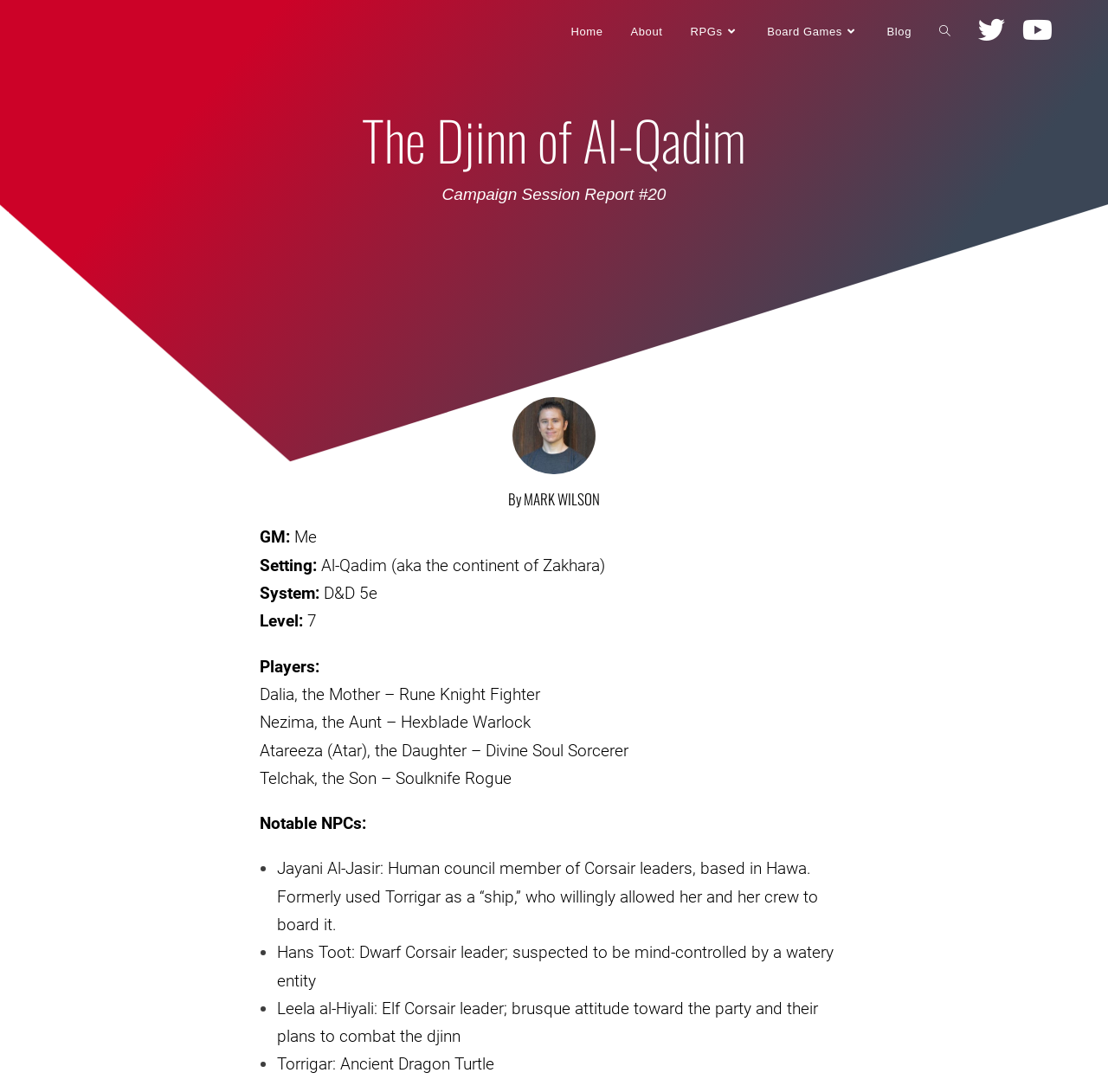Specify the bounding box coordinates of the region I need to click to perform the following instruction: "Read the 'About' section". The coordinates must be four float numbers in the range of 0 to 1, i.e., [left, top, right, bottom].

[0.557, 0.0, 0.611, 0.058]